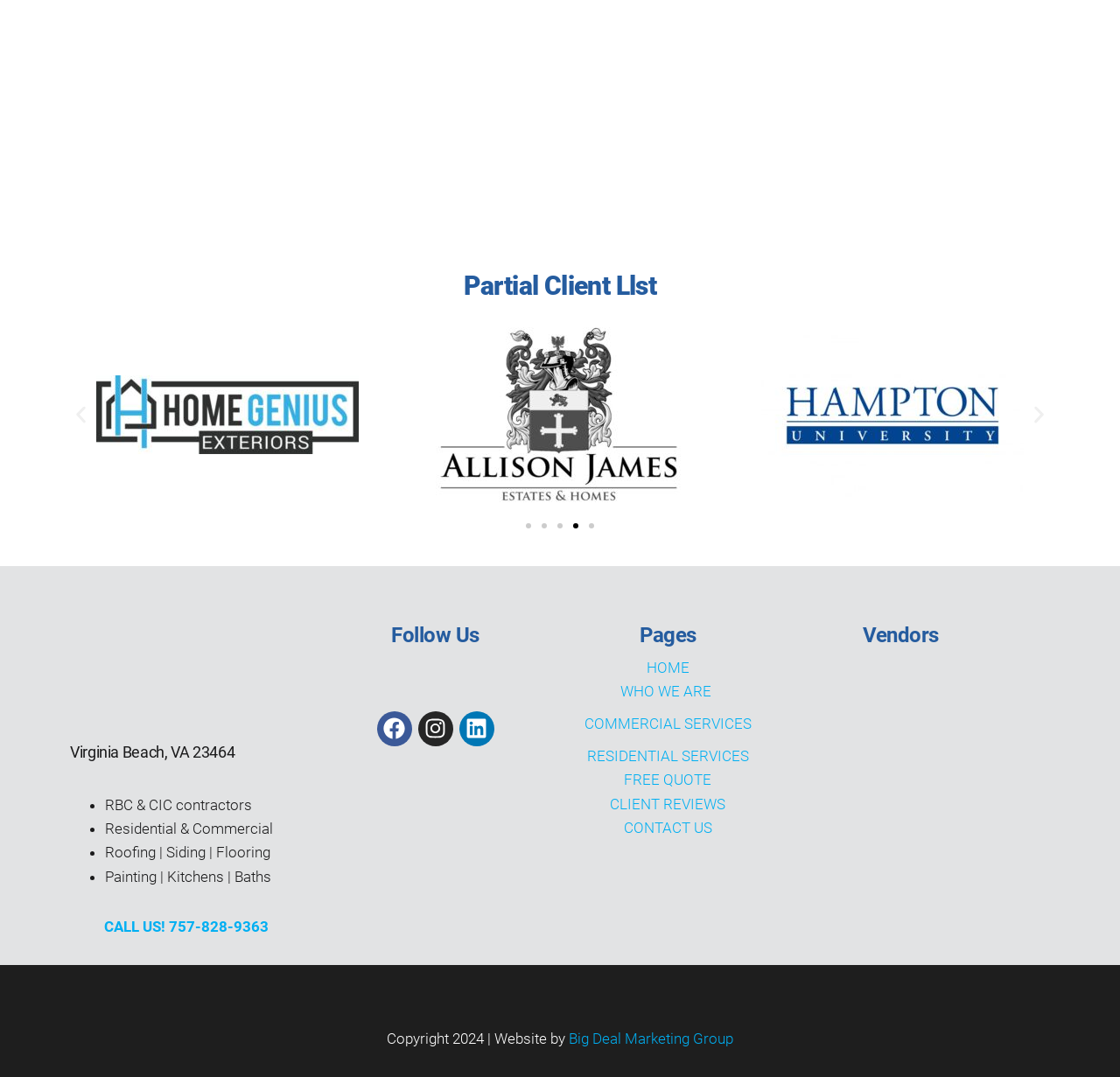Identify the bounding box coordinates necessary to click and complete the given instruction: "Learn about UX Dictionary".

None